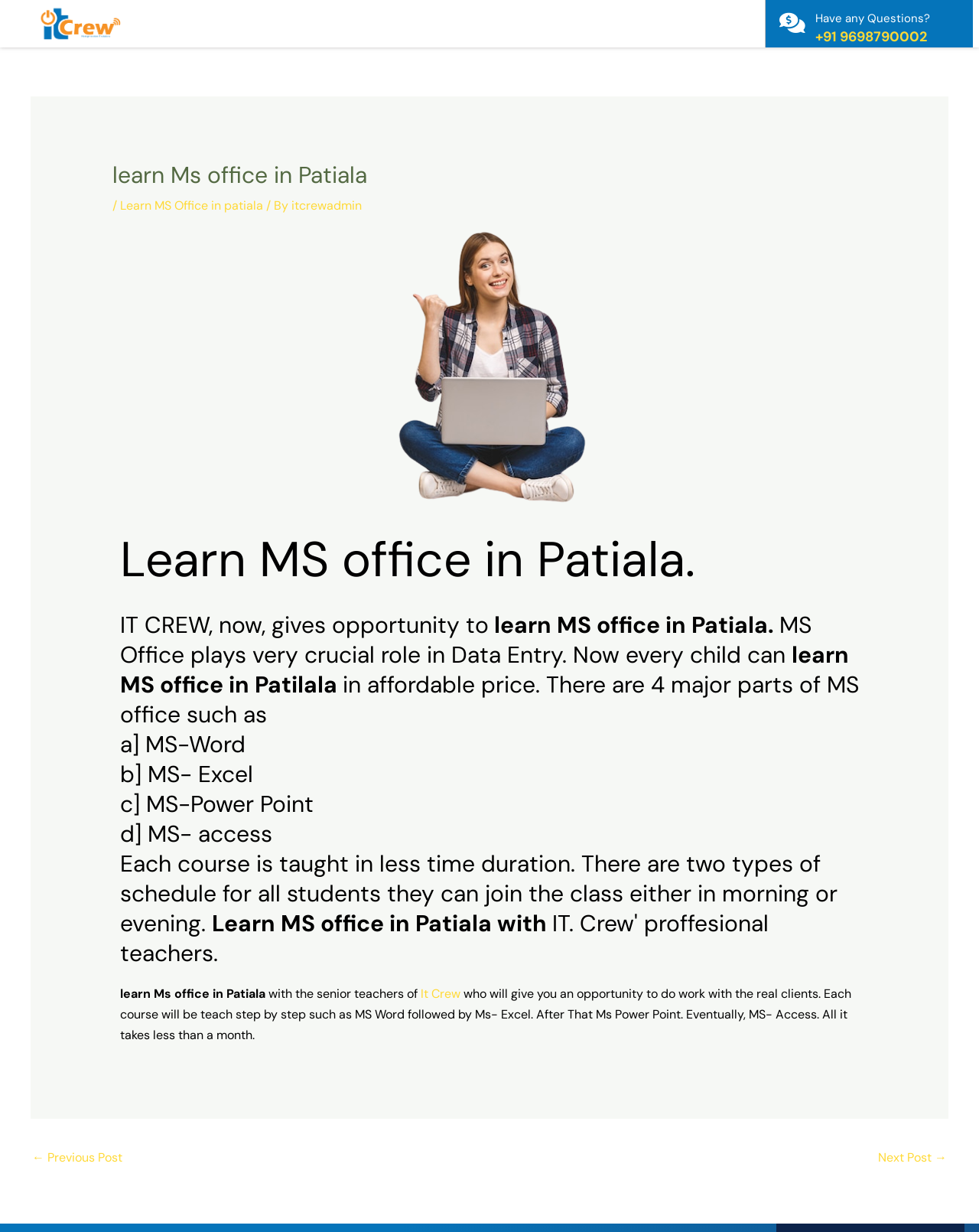Using the image as a reference, answer the following question in as much detail as possible:
What are the four major parts of MS Office mentioned on the webpage?

I found the four major parts of MS Office by reading the paragraph that describes the courses offered. The paragraph mentions that 'There are 4 major parts of MS office such as a] MS-Word b] MS- Excel c] MS-Power Point d] MS- access'.